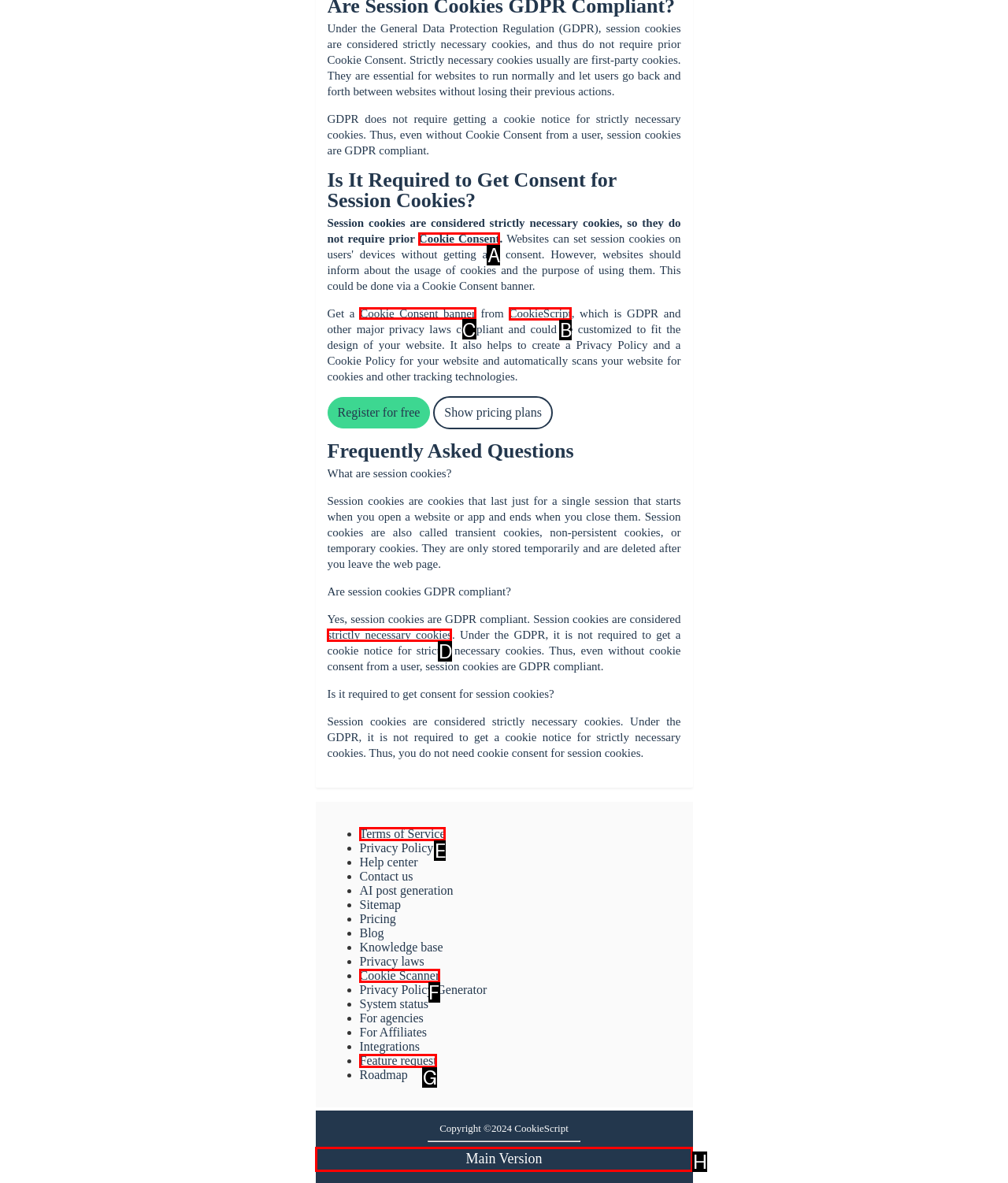Select the letter of the UI element you need to click on to fulfill this task: Get a Cookie Consent banner. Write down the letter only.

C